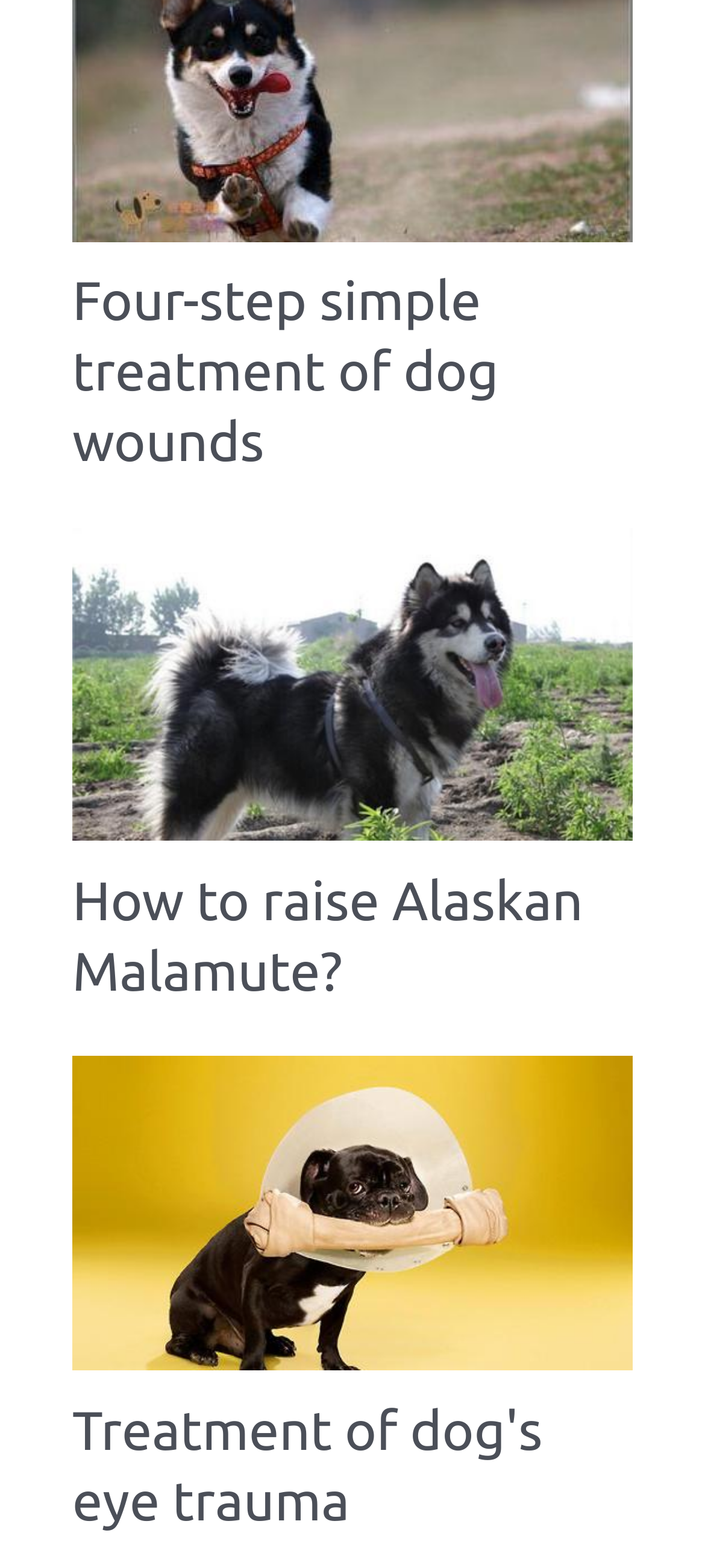What is the title of the third article?
Answer the question using a single word or phrase, according to the image.

Treatment of dog's eye trauma